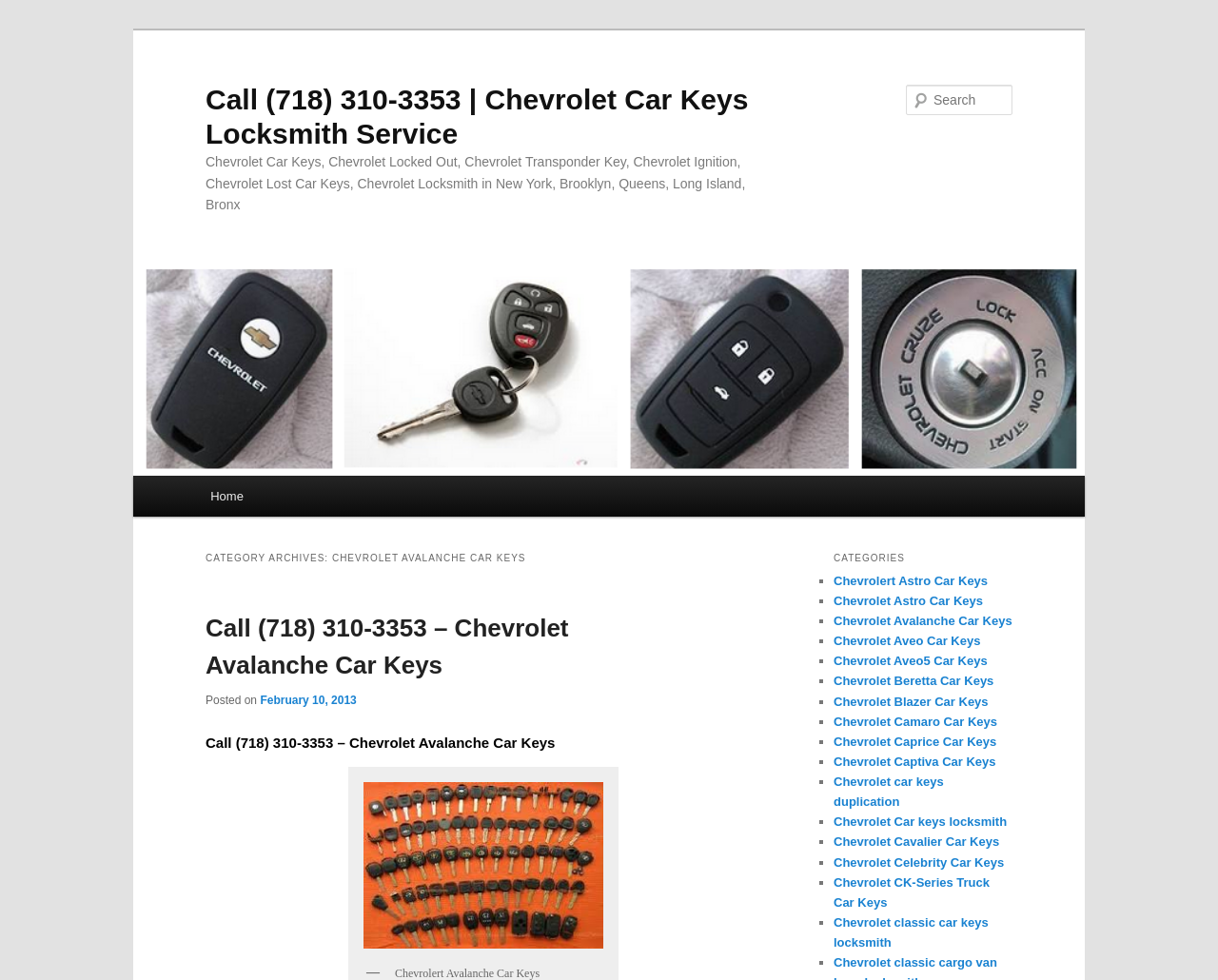Find and indicate the bounding box coordinates of the region you should select to follow the given instruction: "View Chevrolet Avalanche car keys category".

[0.169, 0.608, 0.625, 0.705]